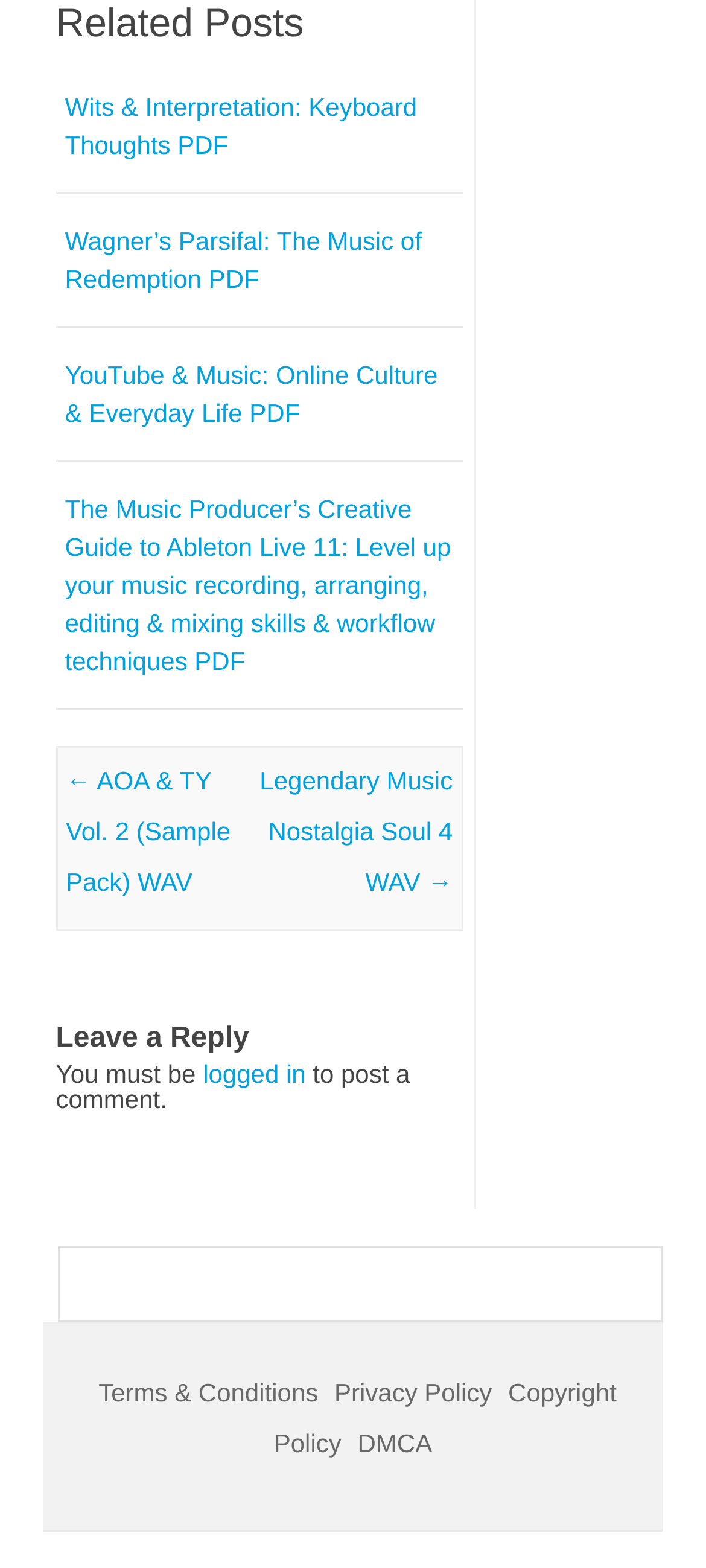Please identify the bounding box coordinates of the element I need to click to follow this instruction: "view services".

None